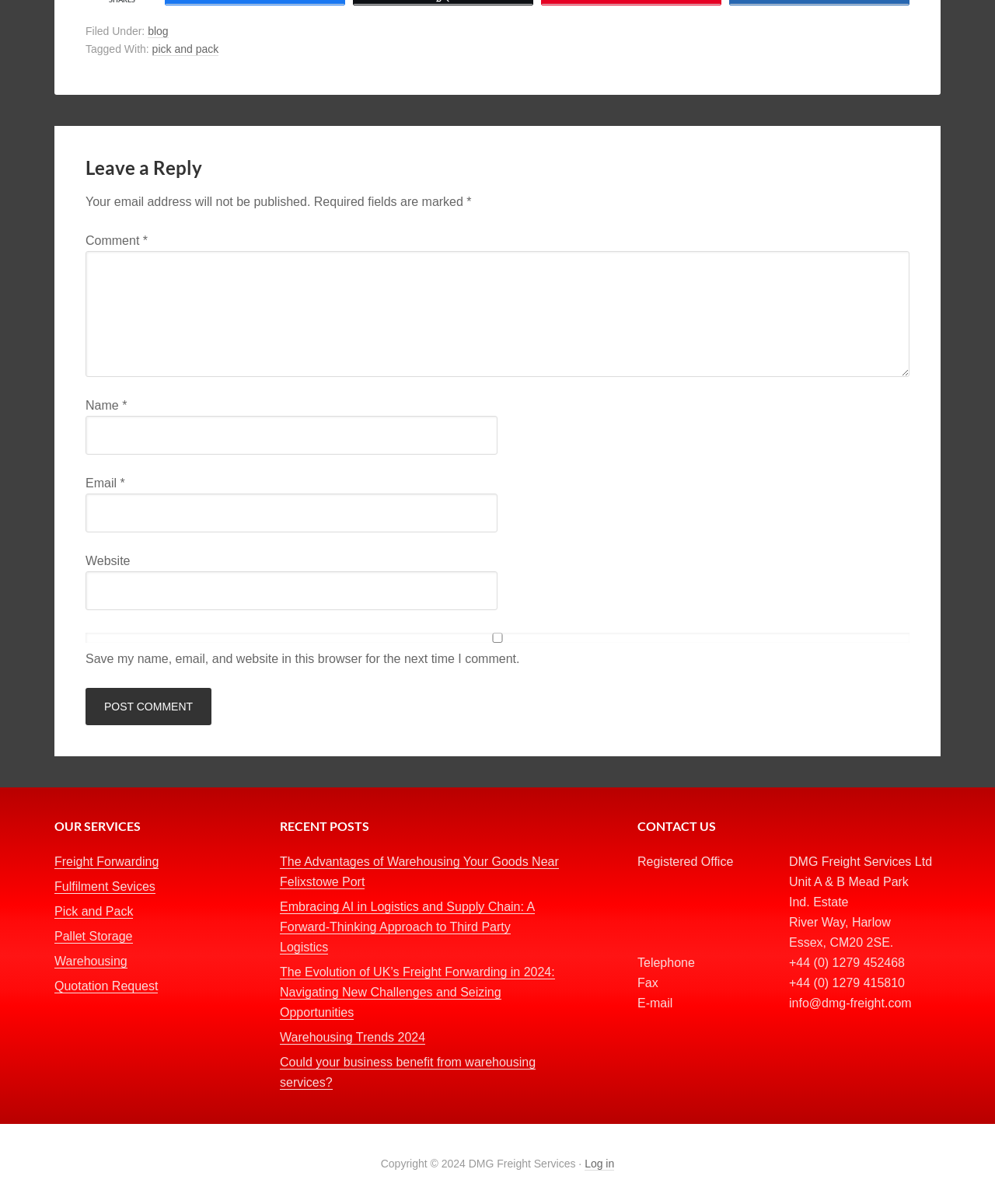What services does the company offer?
Please look at the screenshot and answer in one word or a short phrase.

Freight Forwarding, Fulfilment Sevices, etc.